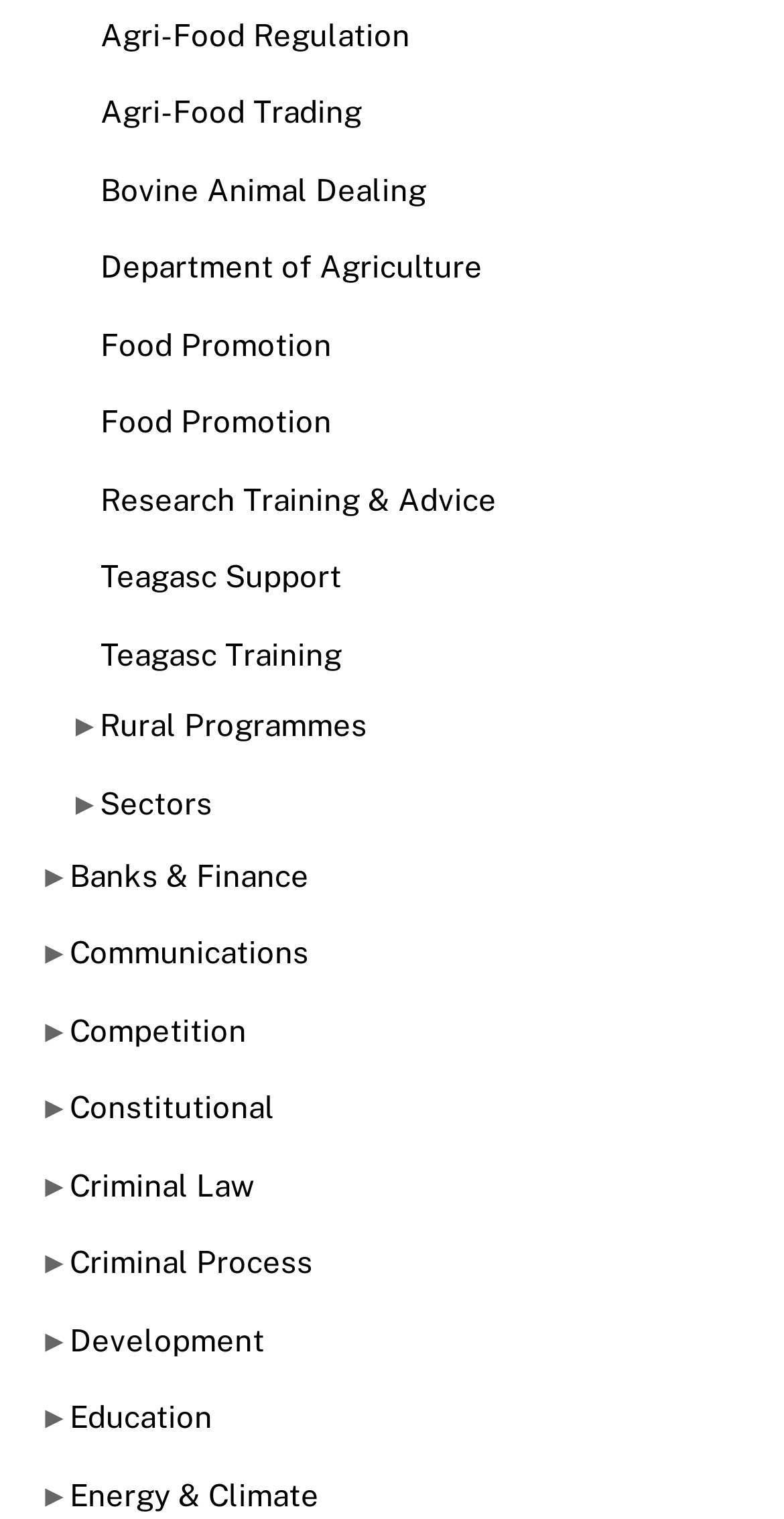Please find the bounding box coordinates of the element that you should click to achieve the following instruction: "Explore Research Training & Advice". The coordinates should be presented as four float numbers between 0 and 1: [left, top, right, bottom].

[0.128, 0.318, 0.633, 0.34]